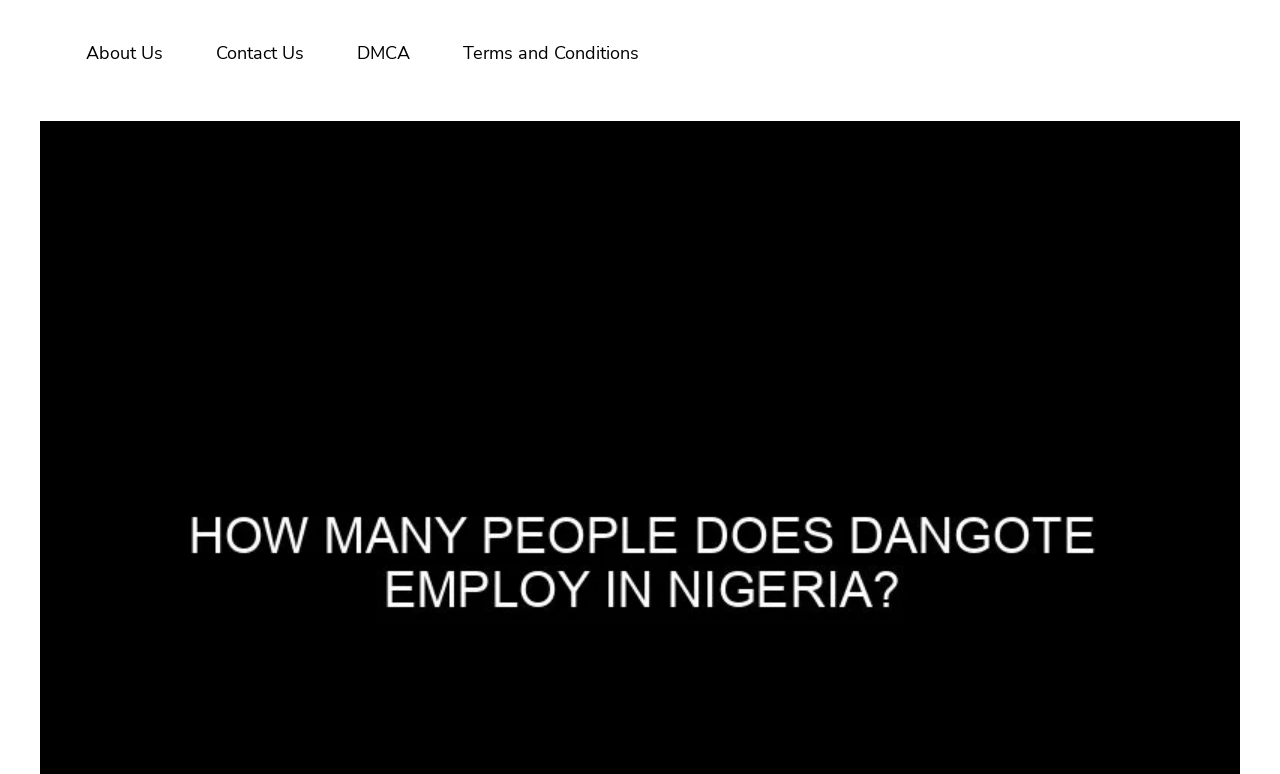Bounding box coordinates are specified in the format (top-left x, top-left y, bottom-right x, bottom-right y). All values are floating point numbers bounded between 0 and 1. Please provide the bounding box coordinate of the region this sentence describes: About Us

[0.056, 0.039, 0.139, 0.099]